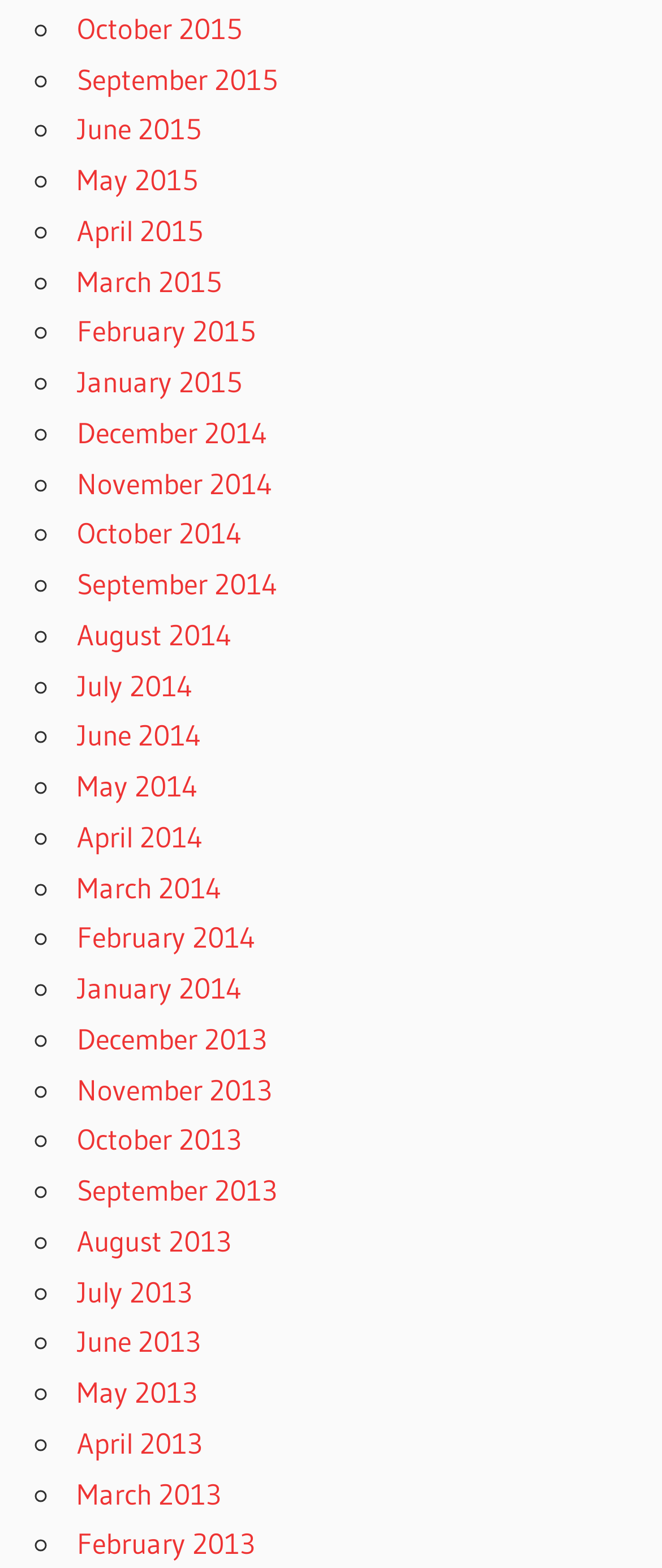Provide a thorough and detailed response to the question by examining the image: 
How many months are listed?

I counted the number of links on the webpage, each representing a month, and found that there are 36 months listed in total.